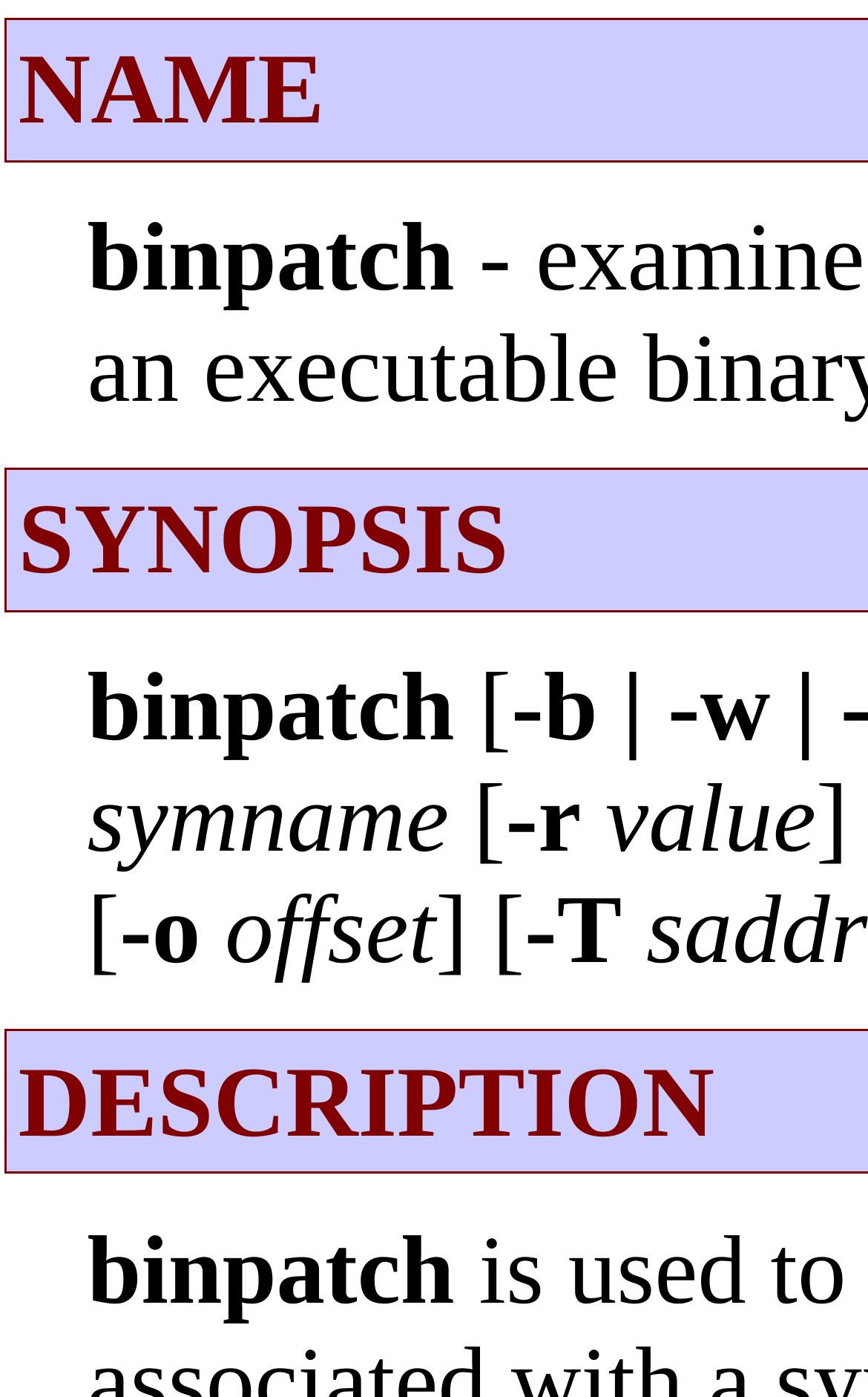What is the first word on the webpage?
Refer to the image and provide a one-word or short phrase answer.

binpatch